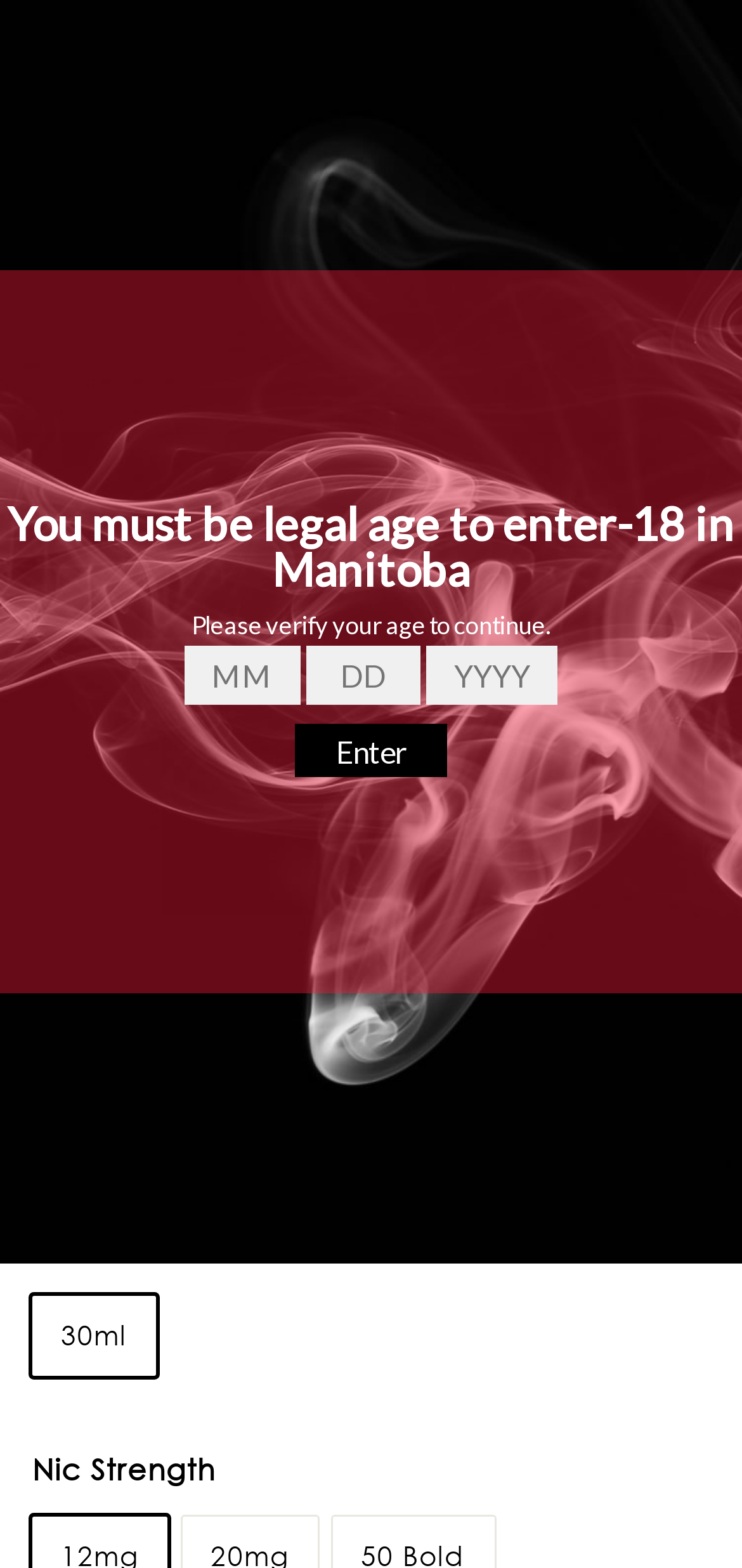Kindly determine the bounding box coordinates of the area that needs to be clicked to fulfill this instruction: "Zoom in the product image".

[0.752, 0.665, 0.847, 0.71]